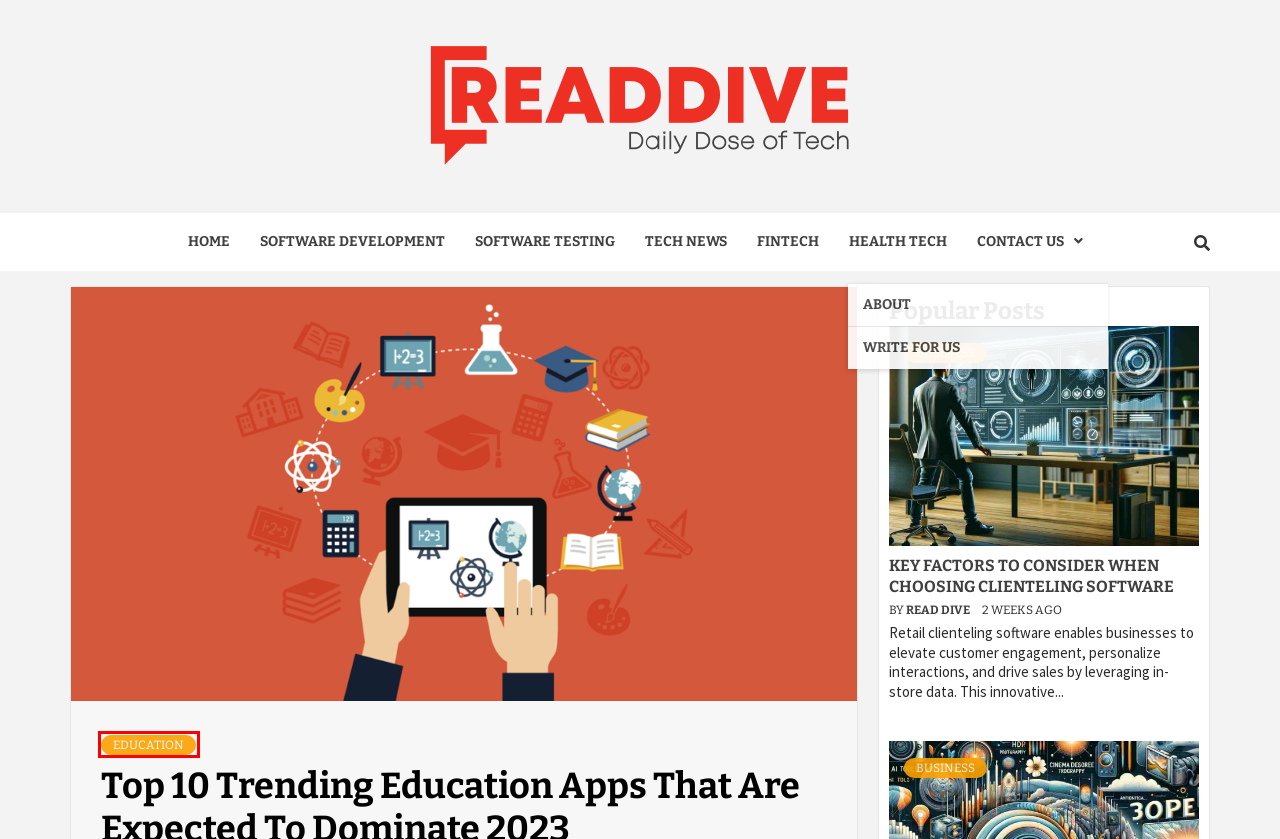You have been given a screenshot of a webpage with a red bounding box around a UI element. Select the most appropriate webpage description for the new webpage that appears after clicking the element within the red bounding box. The choices are:
A. Education Archives - Read Dive
B. Tech News - Read Dive
C. Read Dive, Author at Read Dive
D. Daily Dose of Tech - Read Dive
E. Contact Us - Read Dive
F. FinTech - Read Dive
G. Key Factors to Consider When Choosing Clienteling Software - Read Dive
H. Health Tech - Read Dive

A